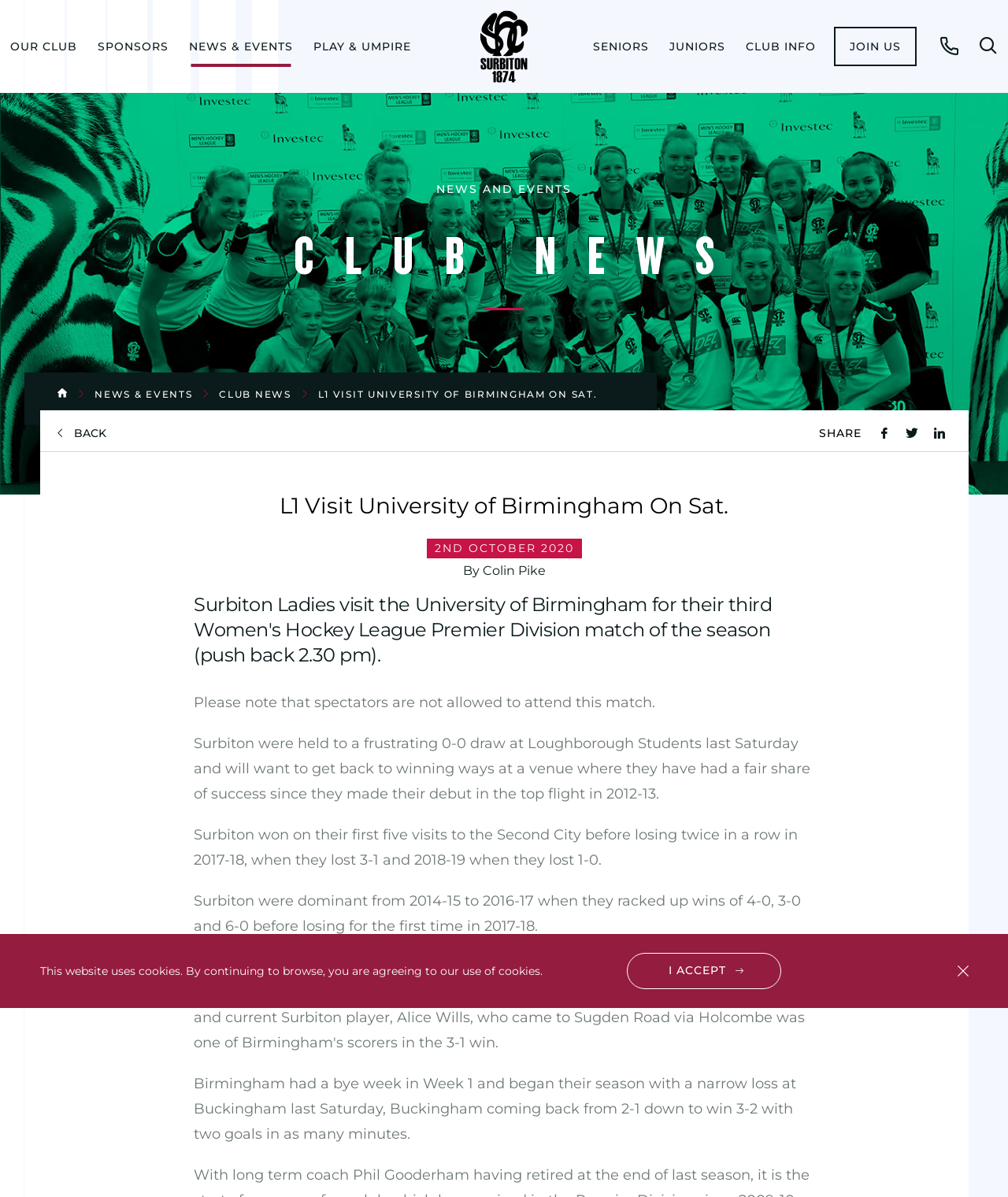Give a comprehensive overview of the webpage, including key elements.

The webpage is about Surbiton Hockey Club, specifically an article about an upcoming match against the University of Birmingham on Saturday. At the top of the page, there is a horizontal menu bar with 8 menu items: OUR CLUB, SPONSORS, NEWS & EVENTS, PLAY & UMPIRE, SENIORS, JUNIORS, CLUB INFO, and JOIN US. Below the menu bar, there is a heading "NEWS AND EVENTS" followed by a subheading "CLUB NEWS".

The main content of the page is an article about the upcoming match, which includes a title "L1 Visit University of Birmingham On Sat." and a date "2ND OCTOBER 2020". The article is written by Colin Pike and provides information about the match, including the fact that spectators are not allowed to attend. The article also includes a brief history of Surbiton Hockey Club's past matches against the University of Birmingham.

On the right side of the page, there are social media links to Facebook, Twitter, and LinkedIn, as well as a "BACK" button. At the bottom of the page, there is a cookie notification with an "I ACCEPT" button and a close button.

There are no images on the page, but there are several links and buttons throughout the article. The overall layout is organized, with clear headings and concise text.